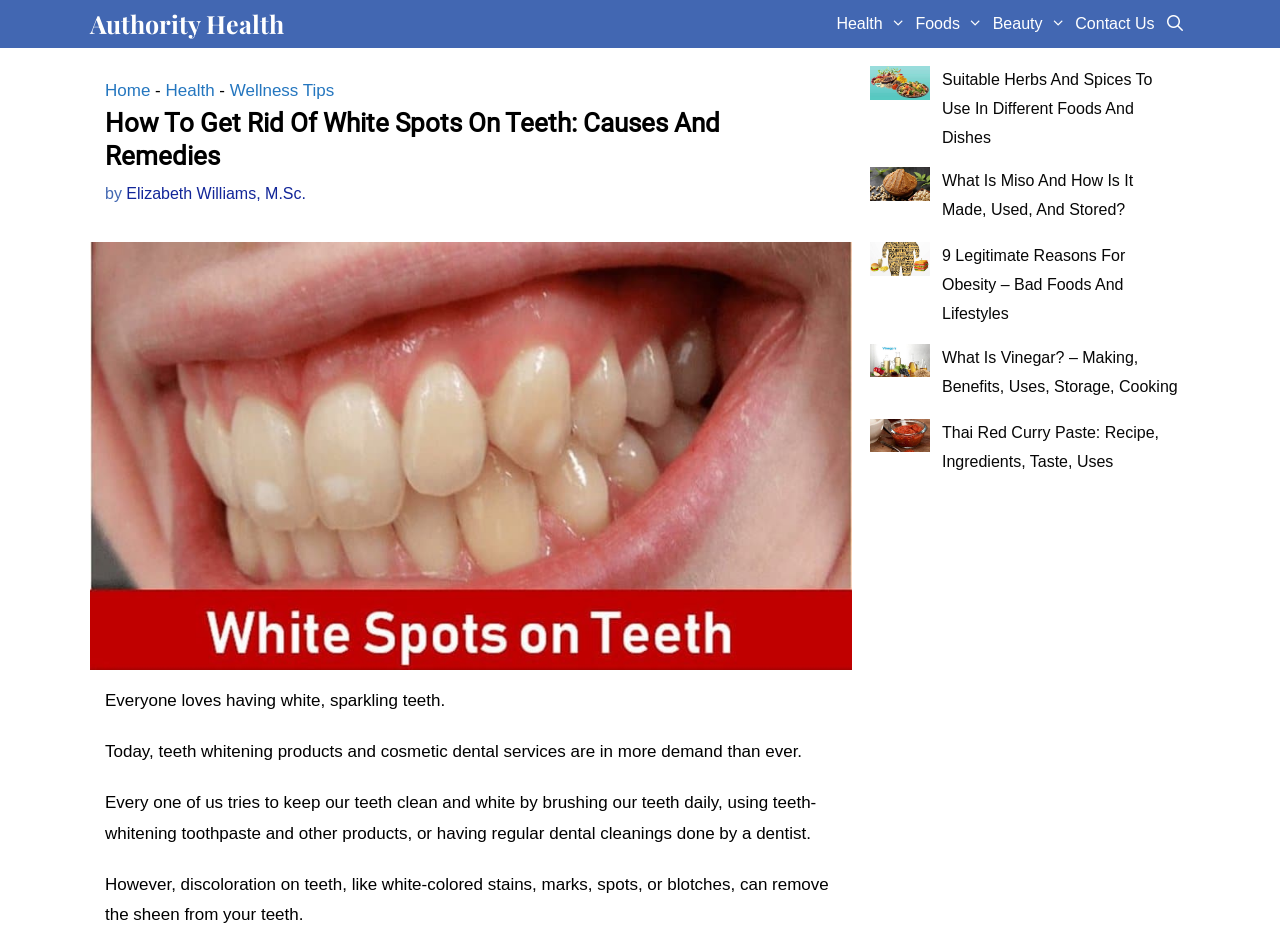Please answer the following question as detailed as possible based on the image: 
How many images are on the webpage?

I counted the number of image elements on the webpage, which are 'White Spots On Teeth', 'Suitable Herbs And Spices To Use In Different Foods And Dishes', 'What Is Miso And How Is It Made, Used, And Stored?', '9 Legitimate Reasons For Obesity – Bad Foods And Lifestyles', 'What Is Vinegar? – Making, Benefits, Uses, Storage, Cooking', 'Thai Red Curry Paste: Recipe, Ingredients, Taste, Uses', and another 'Suitable Herbs And Spices To Use In Different Foods And Dishes' image. Therefore, there are 7 images on the webpage.